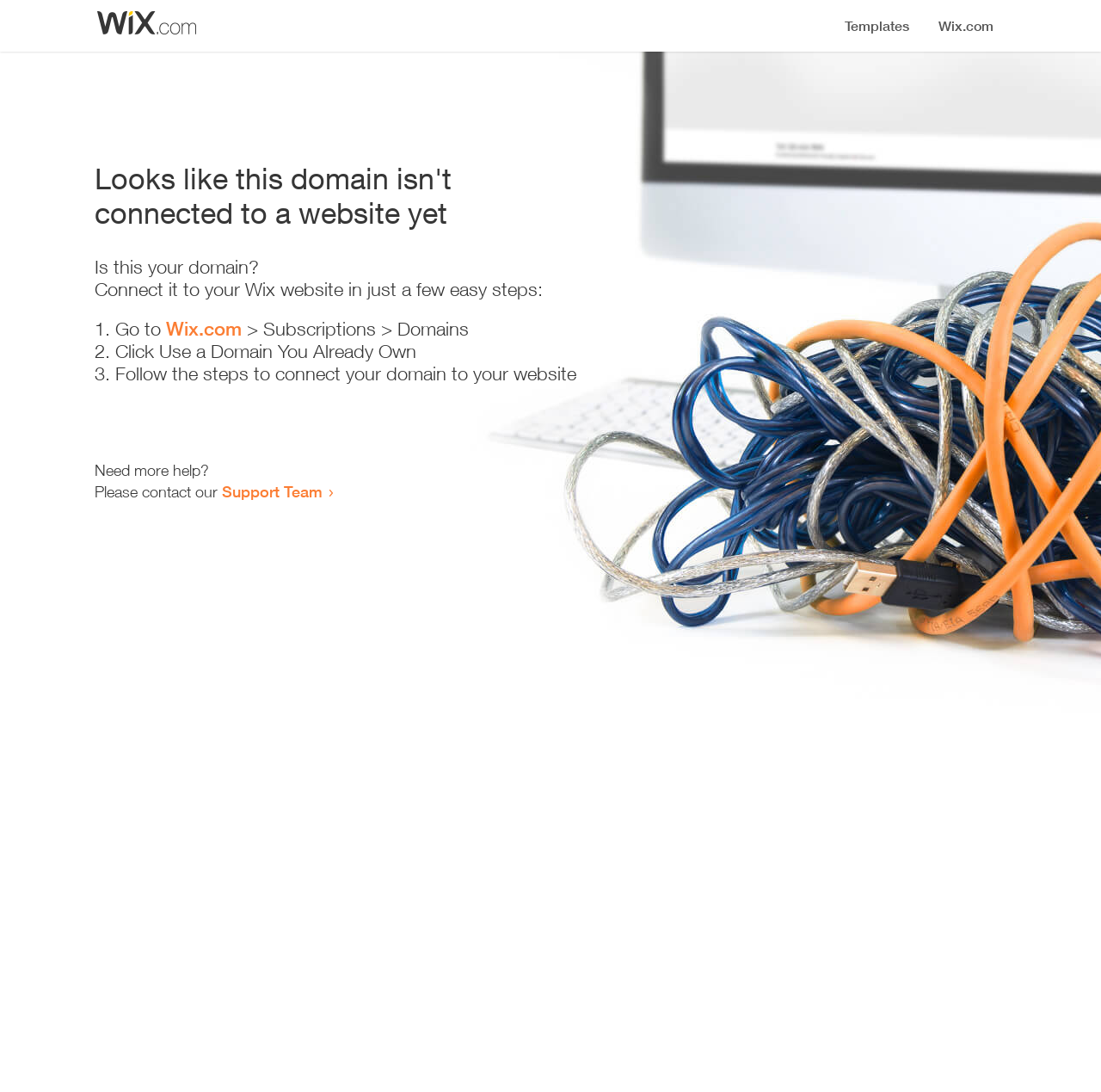Look at the image and answer the question in detail:
Where can I get more help?

The webpage provides a link to the 'Support Team' for users who need more help, indicating that this is the resource available for further assistance.